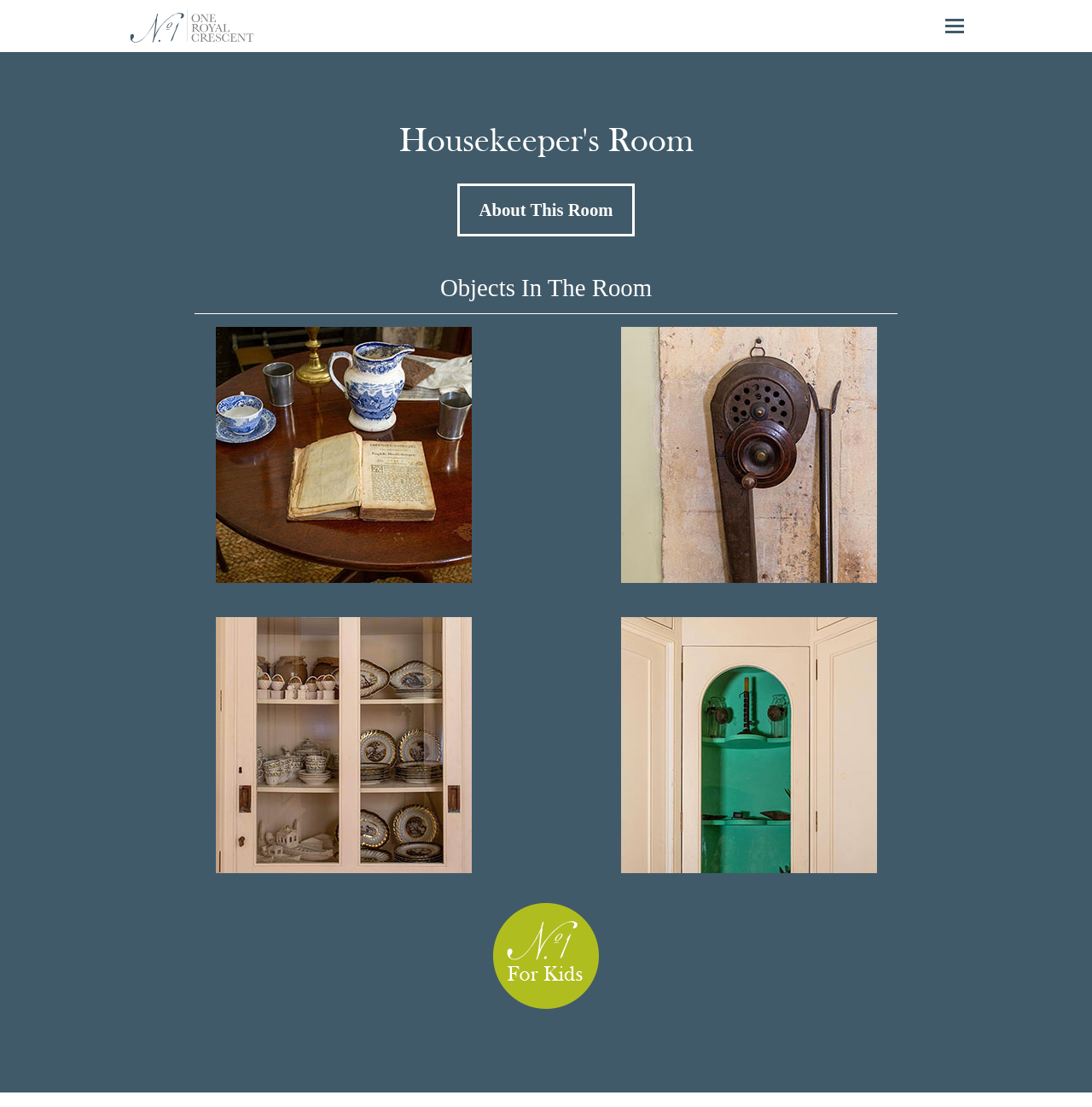Identify the bounding box coordinates of the clickable region to carry out the given instruction: "Click the link to No1 Royal Crescent".

[0.117, 0.016, 0.234, 0.029]